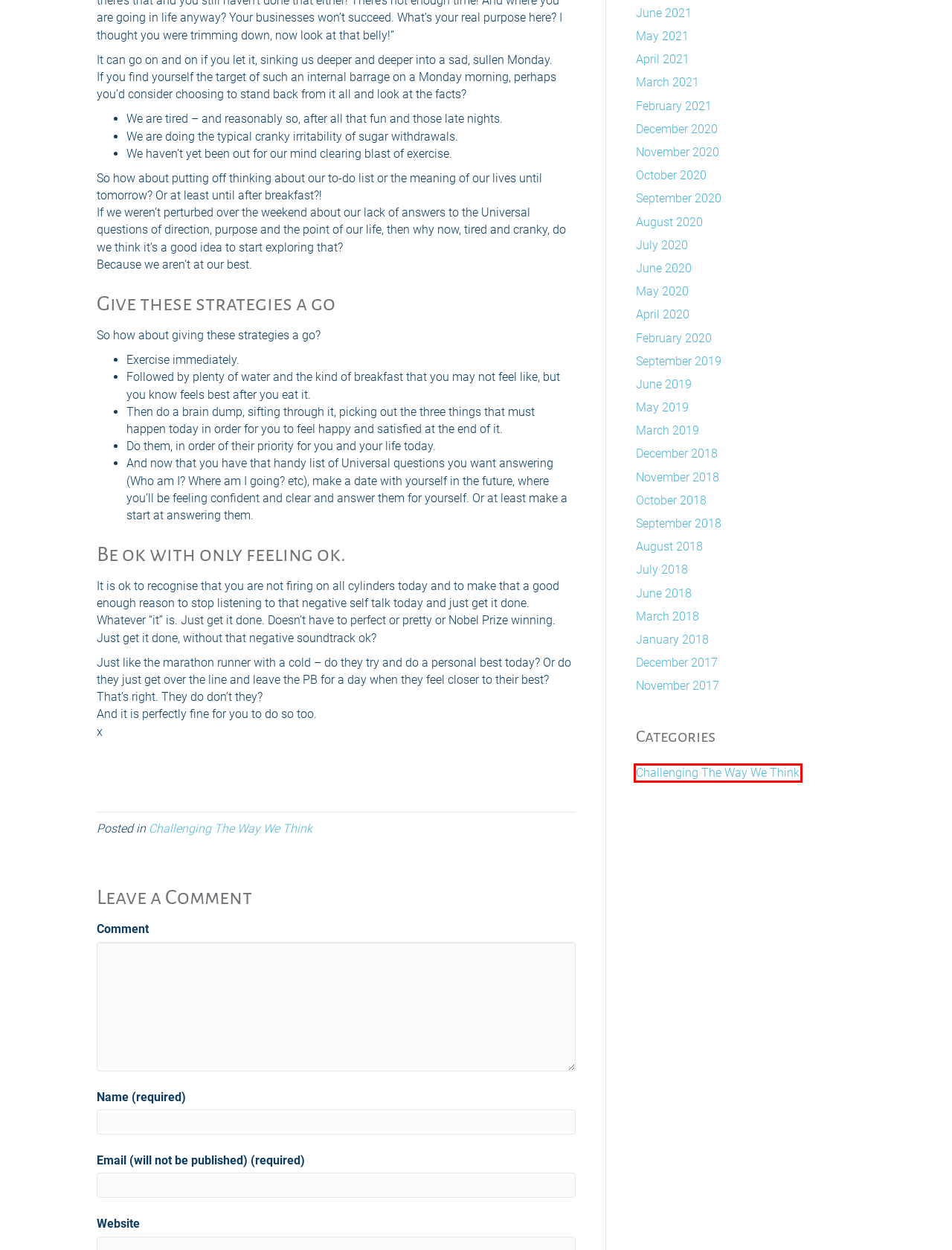You are provided with a screenshot of a webpage containing a red rectangle bounding box. Identify the webpage description that best matches the new webpage after the element in the bounding box is clicked. Here are the potential descriptions:
A. February, 2020 - Generative Change
B. August, 2018 - Generative Change
C. October, 2020 - Generative Change
D. December, 2020 - Generative Change
E. September, 2019 - Generative Change
F. May, 2019 - Generative Change
G. November, 2020 - Generative Change
H. Challenging The Way We Think - Generative Change

H